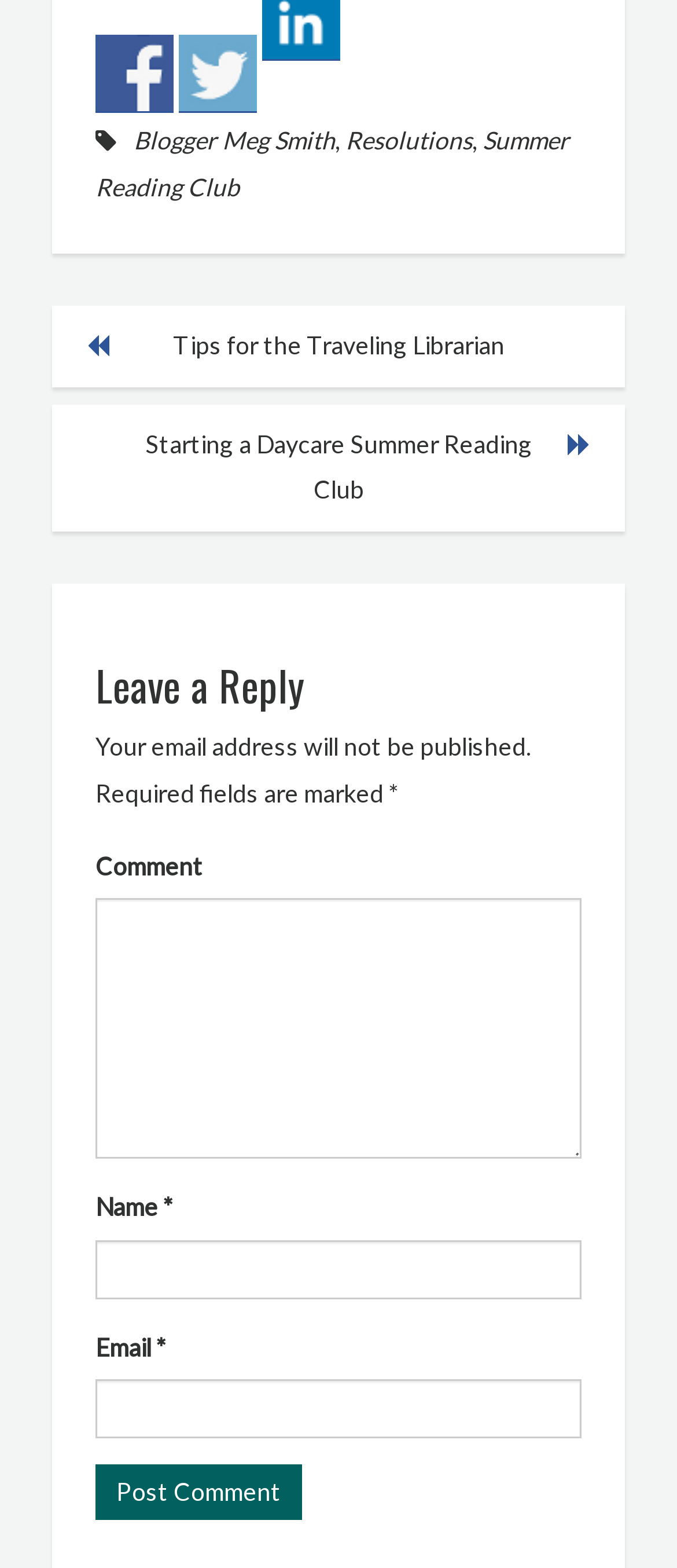Find the bounding box coordinates of the clickable element required to execute the following instruction: "Share on Facebook". Provide the coordinates as four float numbers between 0 and 1, i.e., [left, top, right, bottom].

[0.141, 0.022, 0.256, 0.072]